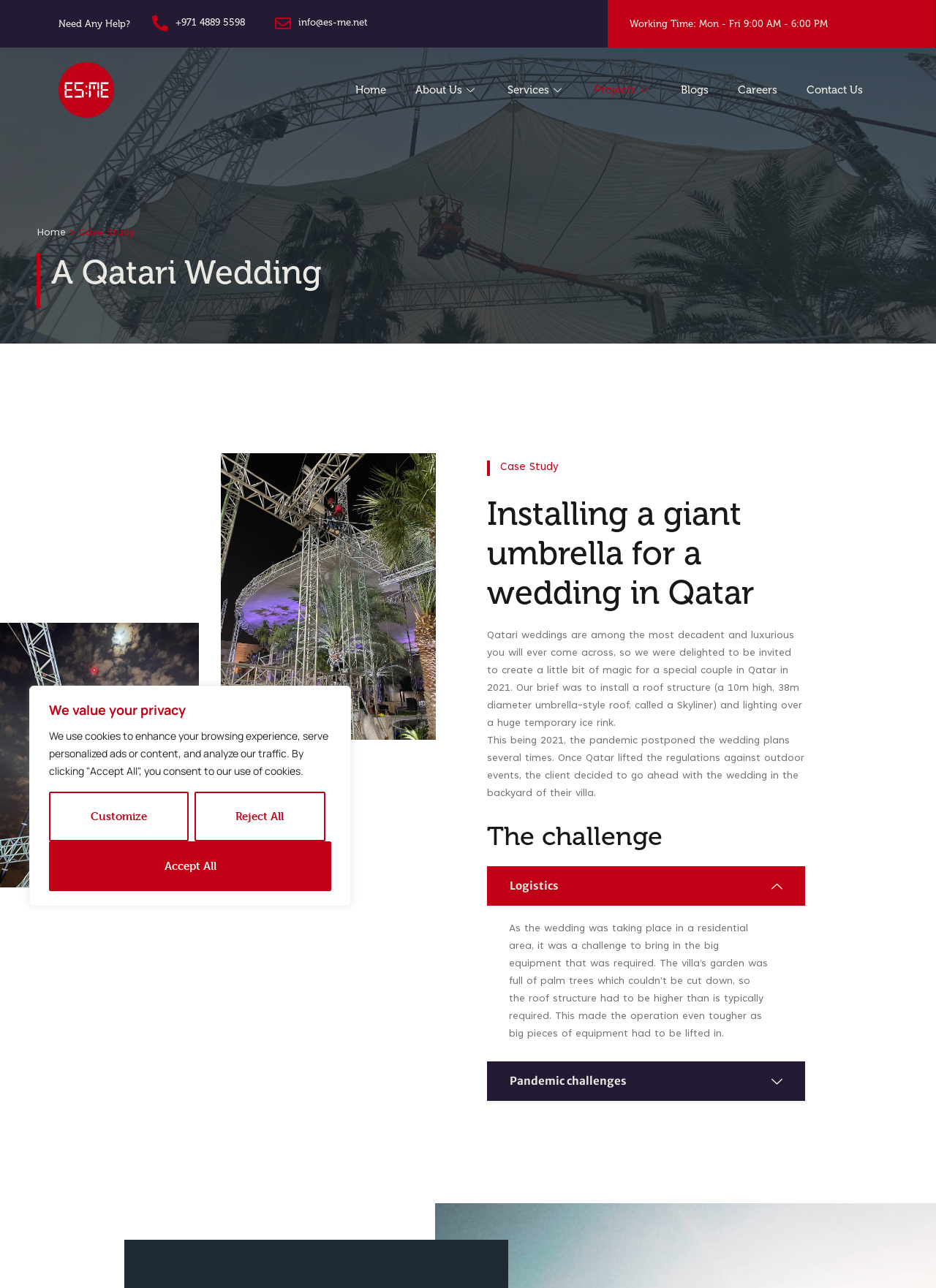Give a one-word or short phrase answer to this question: 
What was the challenge in bringing in equipment for the wedding?

Residential area and palm trees